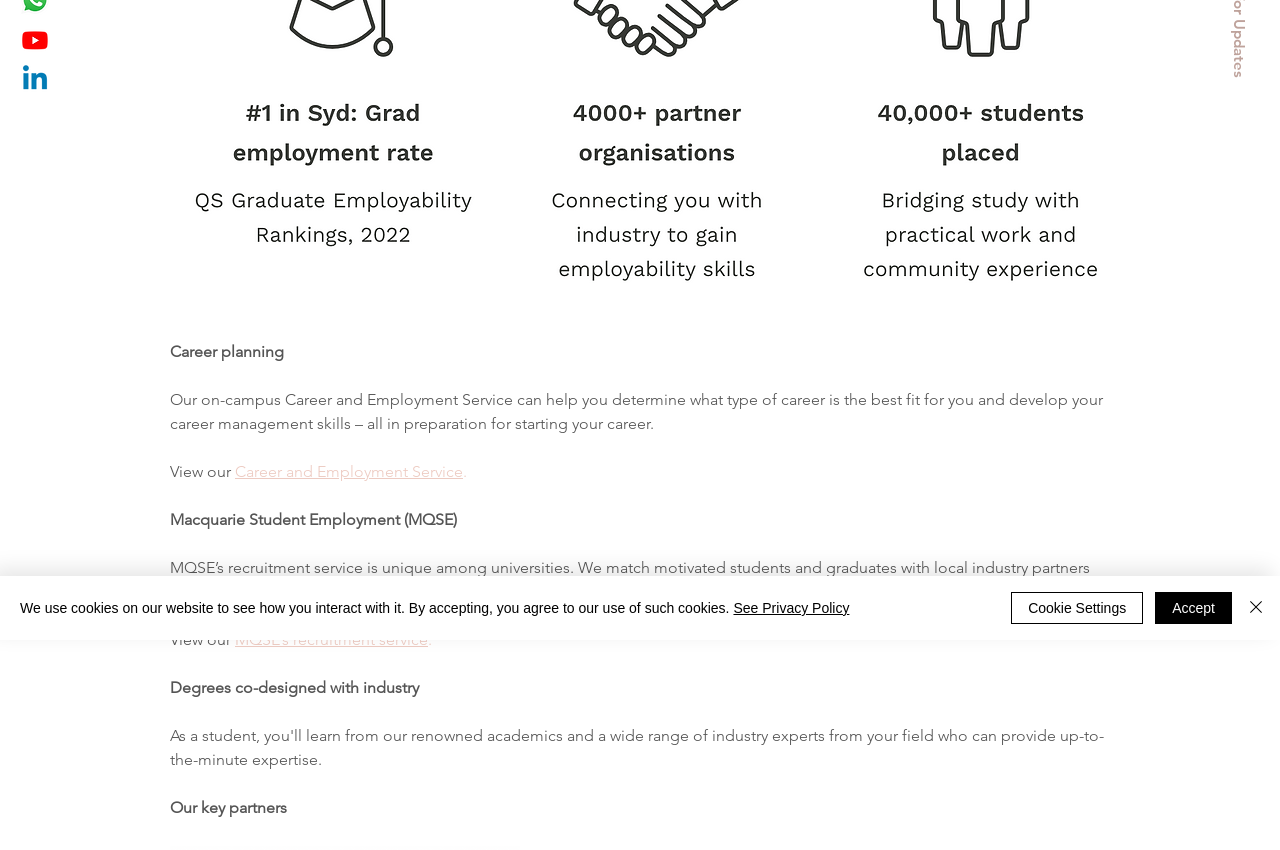Extract the bounding box coordinates for the described element: "Career and Employment Service". The coordinates should be represented as four float numbers between 0 and 1: [left, top, right, bottom].

[0.184, 0.543, 0.362, 0.565]